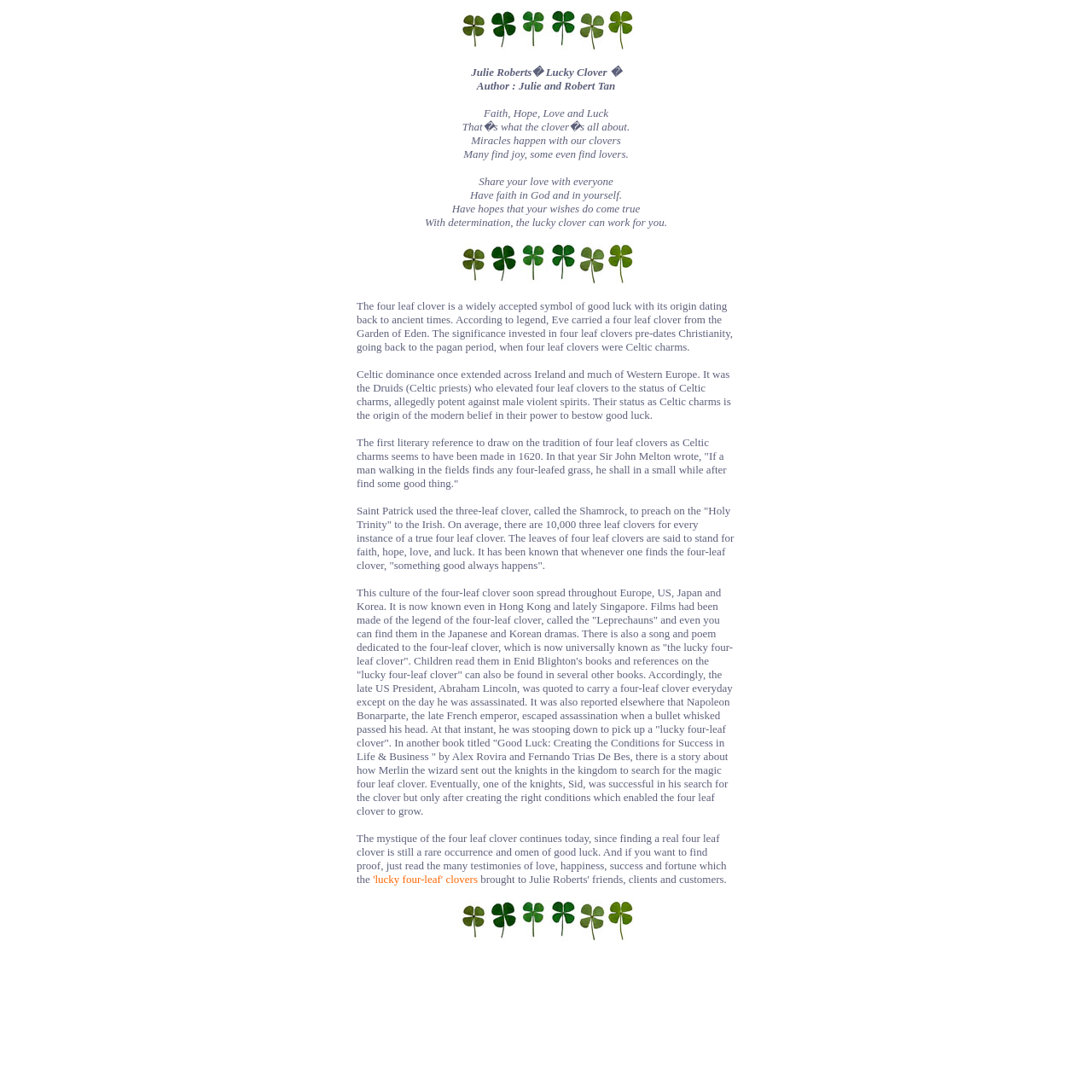Write an exhaustive caption that covers the webpage's main aspects.

This webpage is about the significance and history of four-leaf clovers, a symbol of good luck. The page is divided into a single table cell, which contains a large block of text and three images. 

At the top of the page, there is a small image, followed by a series of static text elements that introduce the concept of four-leaf clovers and their association with faith, hope, love, and luck. The text also mentions the authors, Julie and Robert Tan, and provides a brief overview of the significance of four-leaf clovers.

Below the introductory text, there is a larger block of text that delves deeper into the history and cultural significance of four-leaf clovers. This text is divided into several paragraphs, each of which explores a different aspect of four-leaf clover lore, such as their origins, their association with Celtic charms, and their modern-day cultural significance.

Throughout the text, there are two additional images, one of which appears to be a decorative element, while the other may be an illustration related to the text. The images are positioned to the right of the text, and are relatively small compared to the overall size of the page.

At the very bottom of the page, there is a link to additional information about "lucky four-leaf" clovers, which suggests that the page may be part of a larger website or resource related to four-leaf clovers.